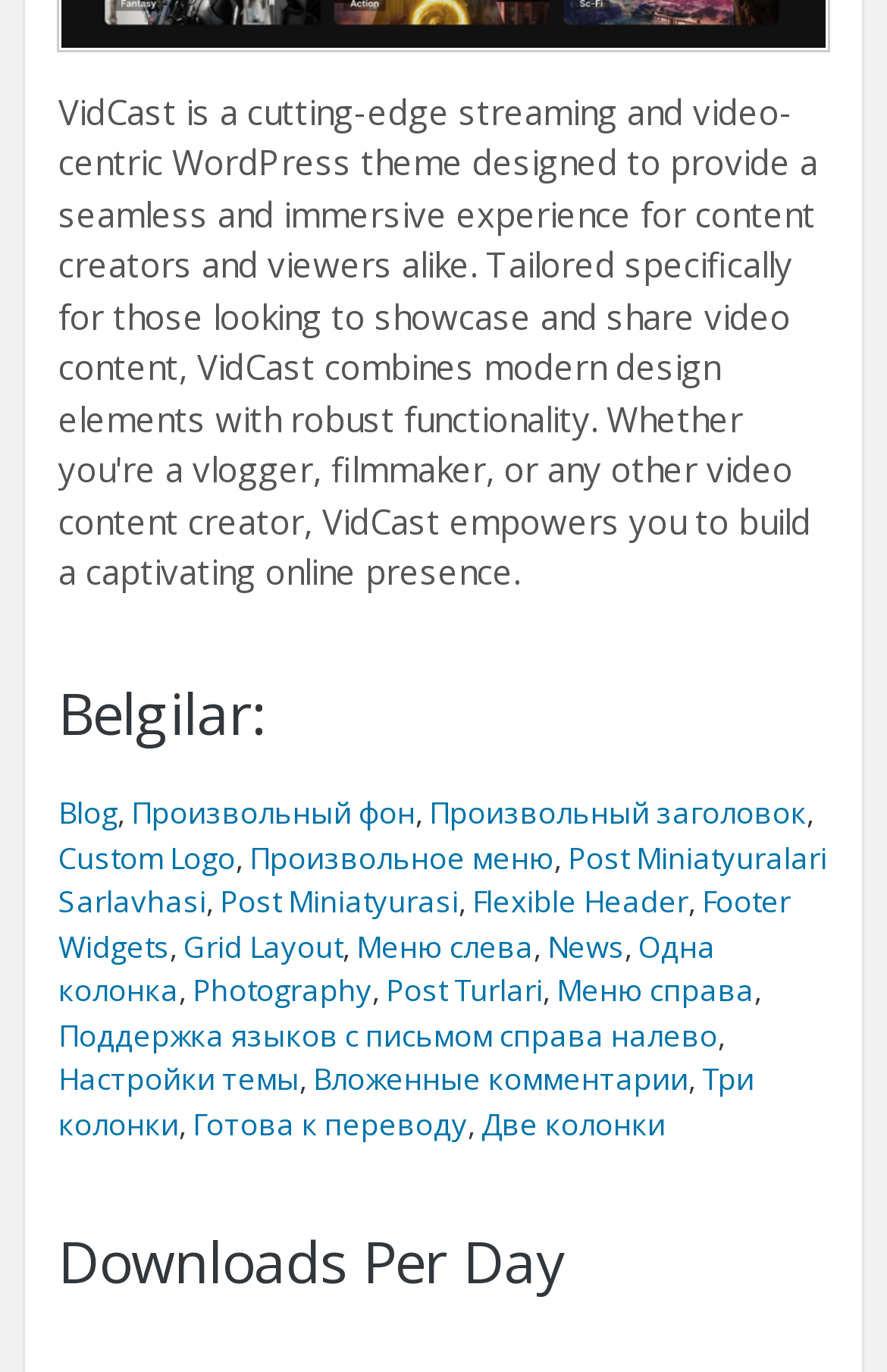Extract the bounding box for the UI element that matches this description: "Готова к переводу".

[0.217, 0.804, 0.527, 0.834]